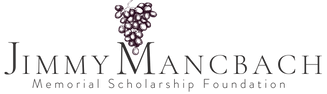What is the focus of the foundation?
Using the image as a reference, answer the question with a short word or phrase.

Supporting education and scholarships